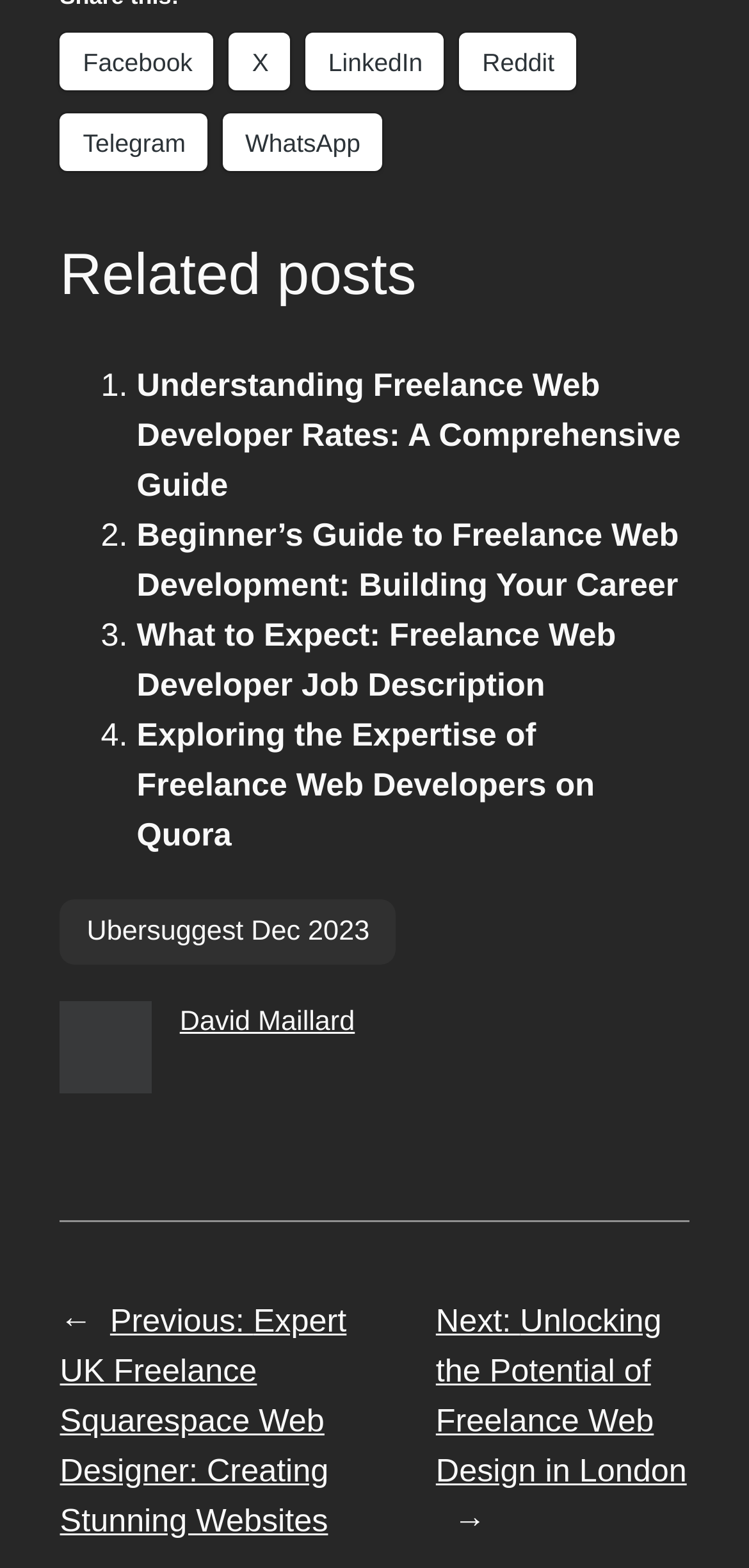Please determine the bounding box coordinates of the clickable area required to carry out the following instruction: "Check the link to Ubersuggest Dec 2023". The coordinates must be four float numbers between 0 and 1, represented as [left, top, right, bottom].

[0.08, 0.573, 0.529, 0.615]